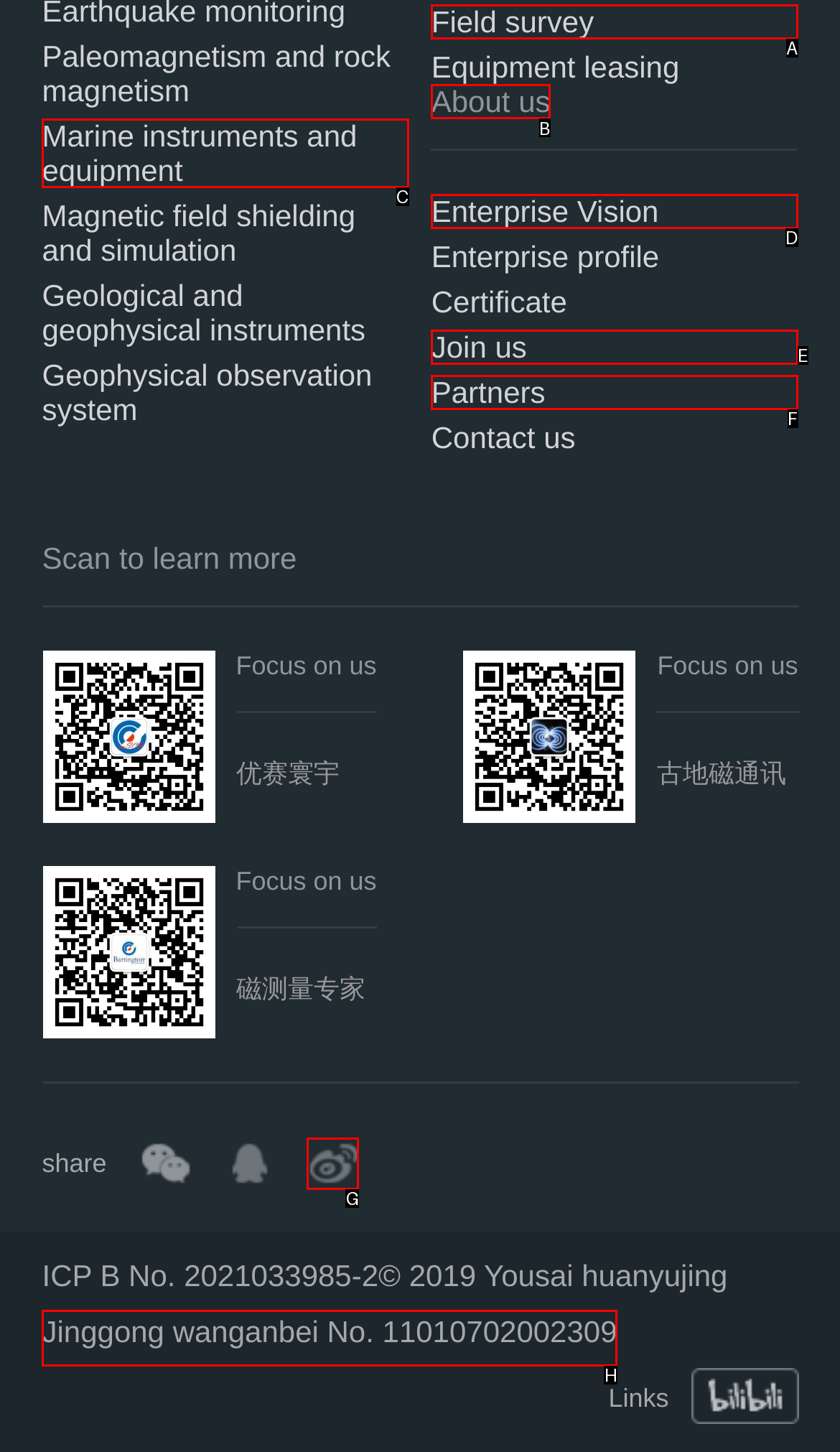Tell me which letter corresponds to the UI element that will allow you to Learn more about the company by clicking on About us. Answer with the letter directly.

B